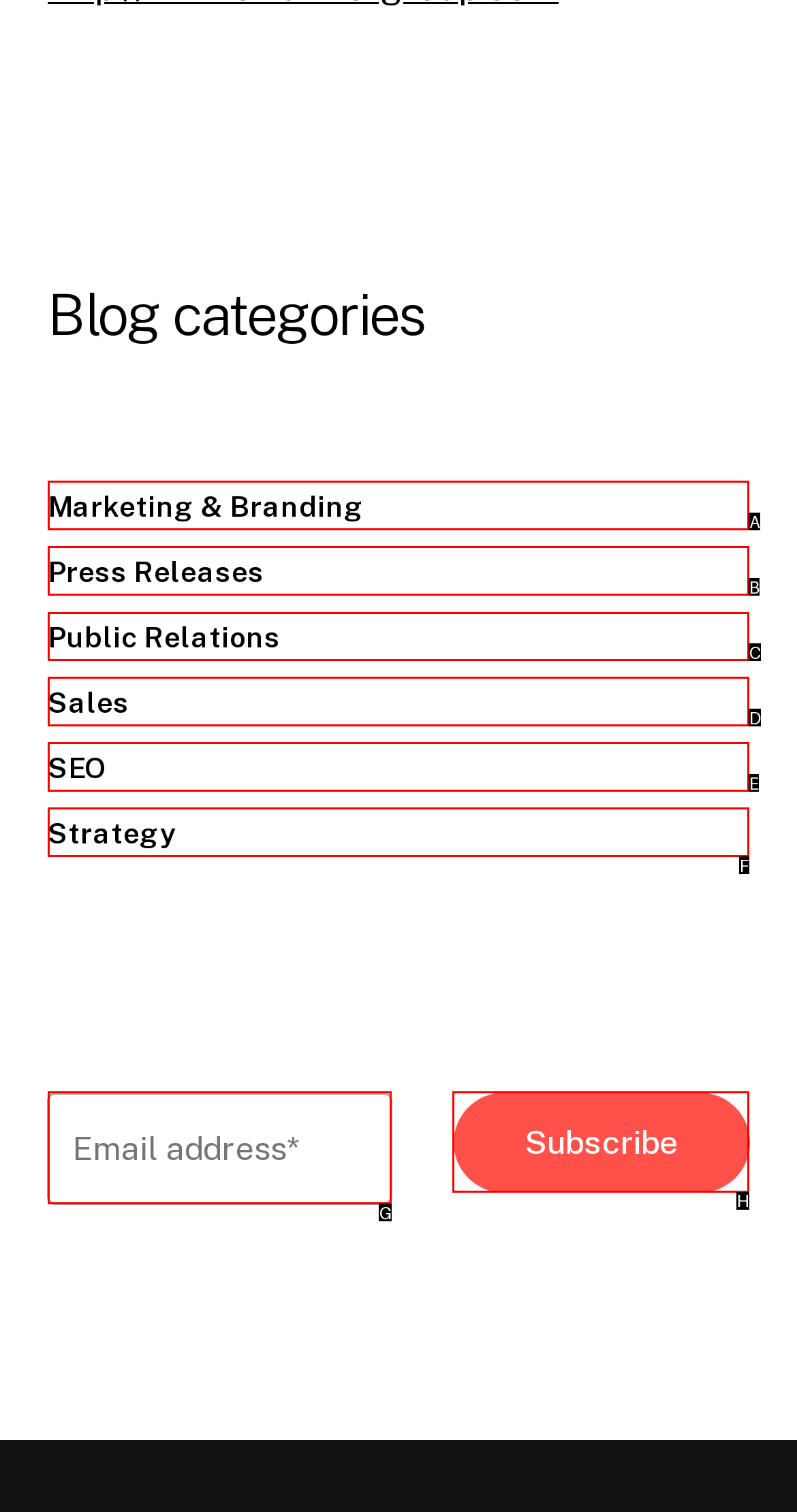Select the correct UI element to click for this task: View Public Relations blog category.
Answer using the letter from the provided options.

C